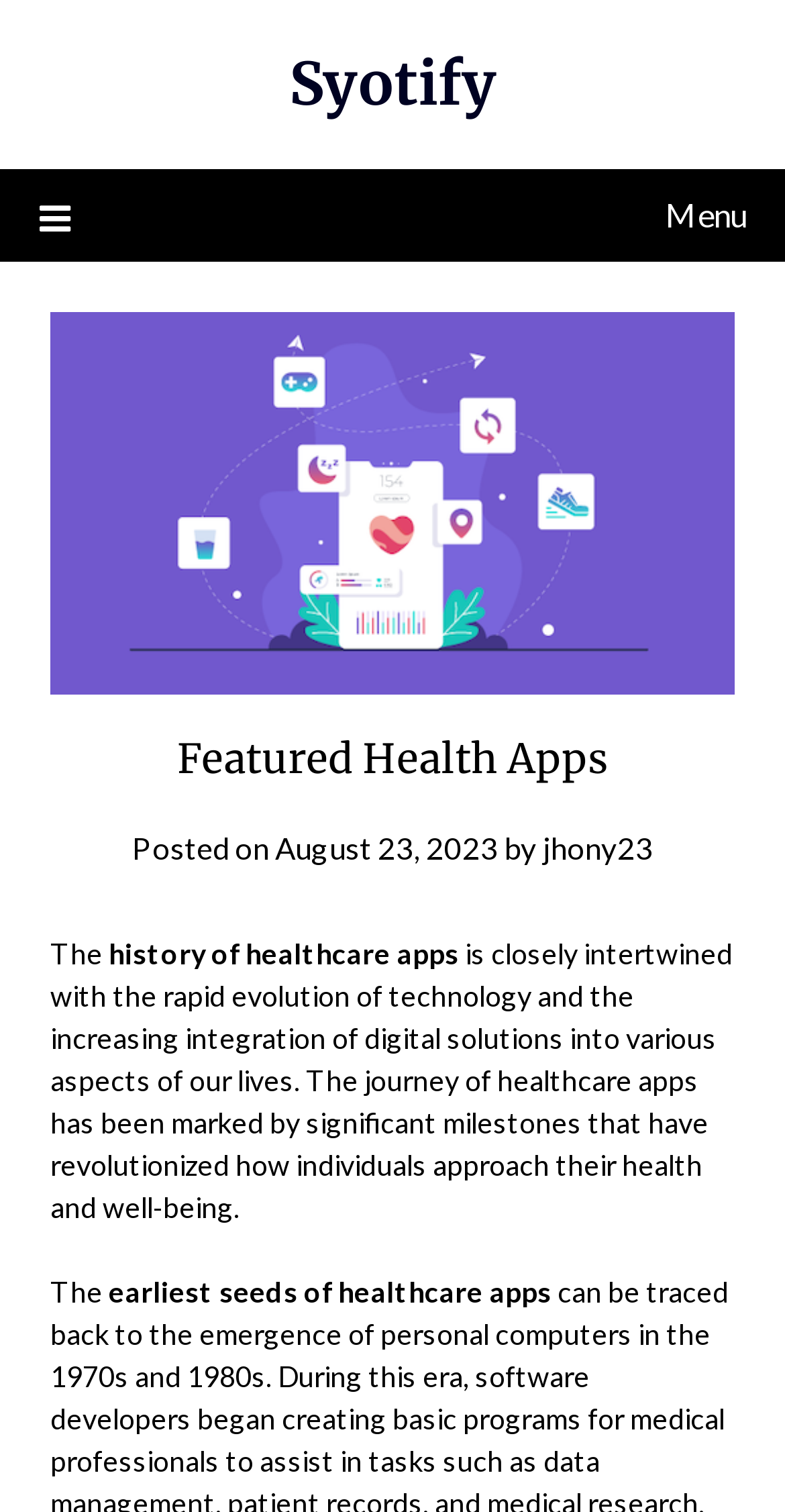Extract the top-level heading from the webpage and provide its text.

Featured Health Apps